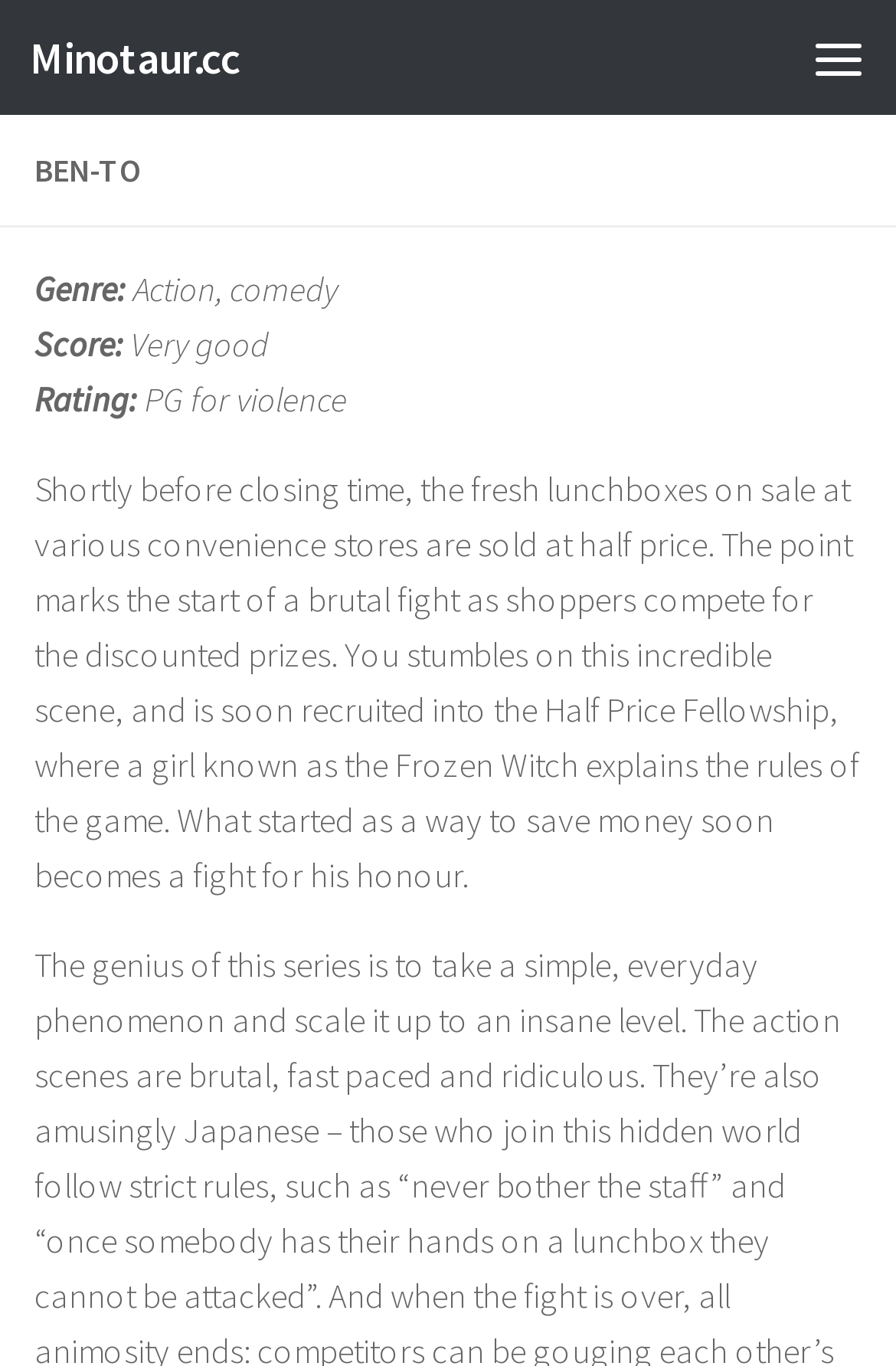Answer the following inquiry with a single word or phrase:
What is the rating of Ben-to?

PG for violence